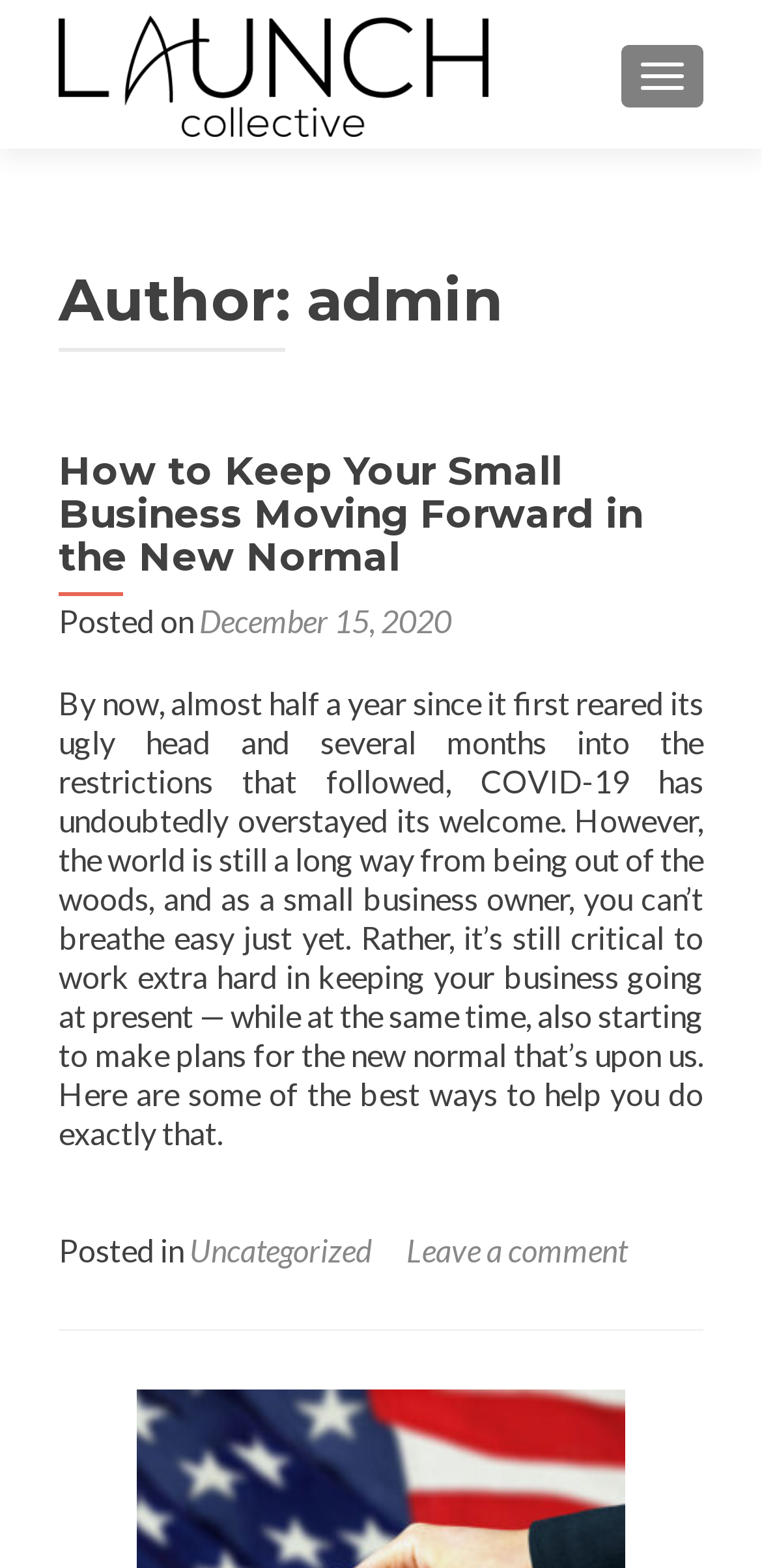Please answer the following question using a single word or phrase: 
When was the article posted?

December 15, 2020